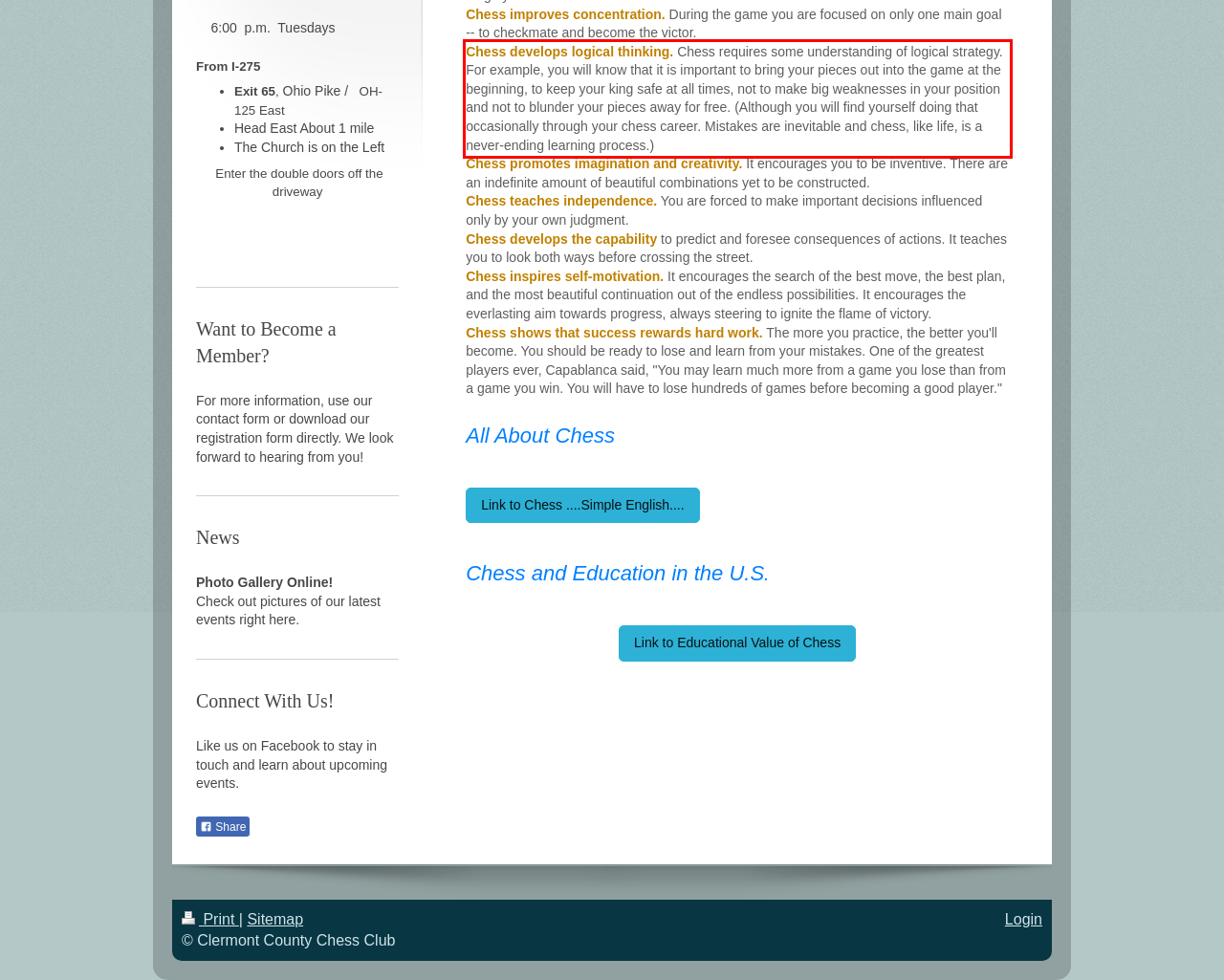From the screenshot of the webpage, locate the red bounding box and extract the text contained within that area.

Chess develops logical thinking. Chess requires some understanding of logical strategy. For example, you will know that it is important to bring your pieces out into the game at the beginning, to keep your king safe at all times, not to make big weaknesses in your position and not to blunder your pieces away for free. (Although you will find yourself doing that occasionally through your chess career. Mistakes are inevitable and chess, like life, is a never-ending learning process.)